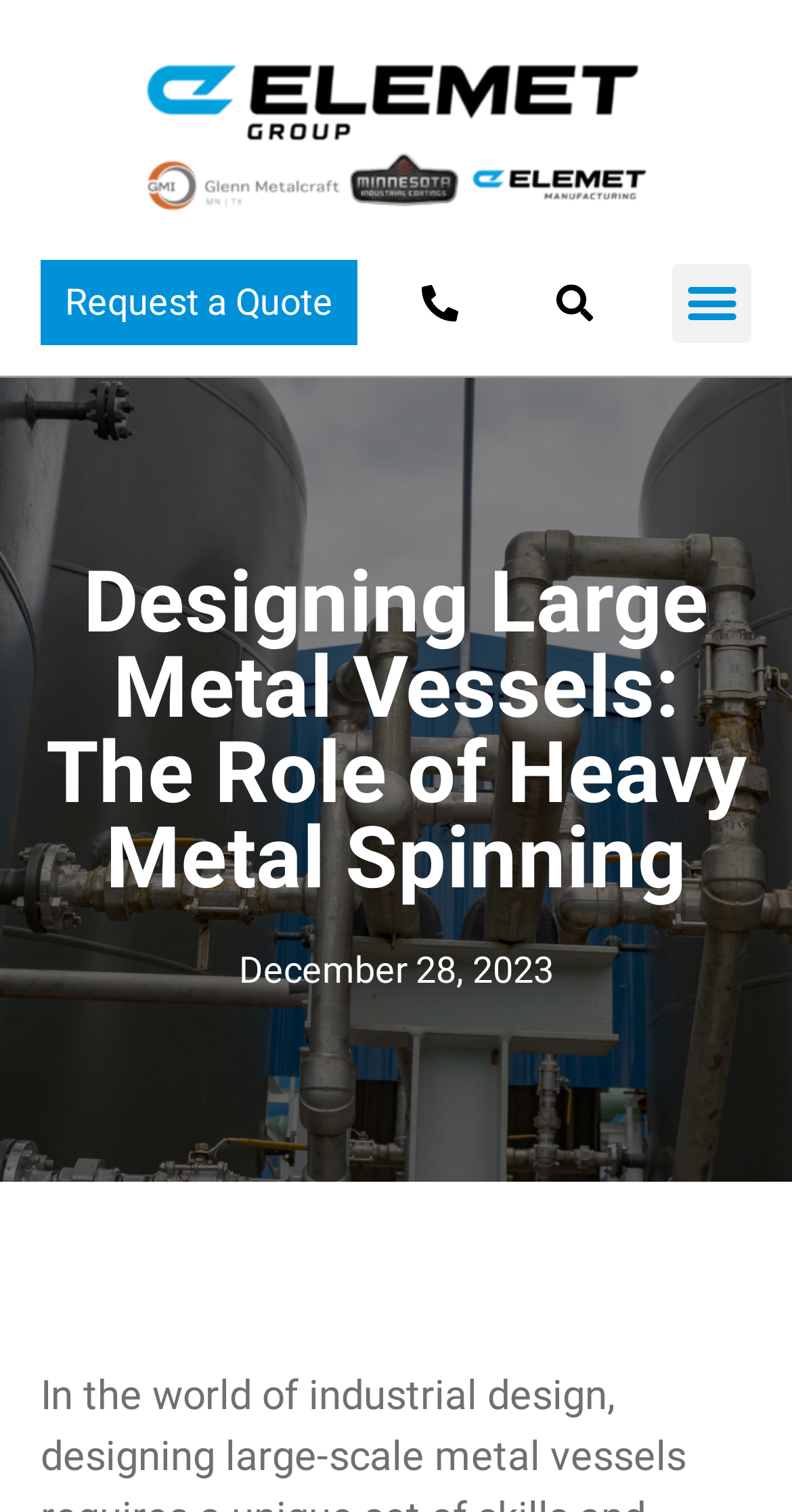Is the menu toggle button expanded?
Please use the image to provide an in-depth answer to the question.

I found the menu toggle button by looking at the button element with the text 'Menu Toggle' which is located at the coordinates [0.849, 0.174, 0.949, 0.227]. The 'expanded' property of this element is set to False.